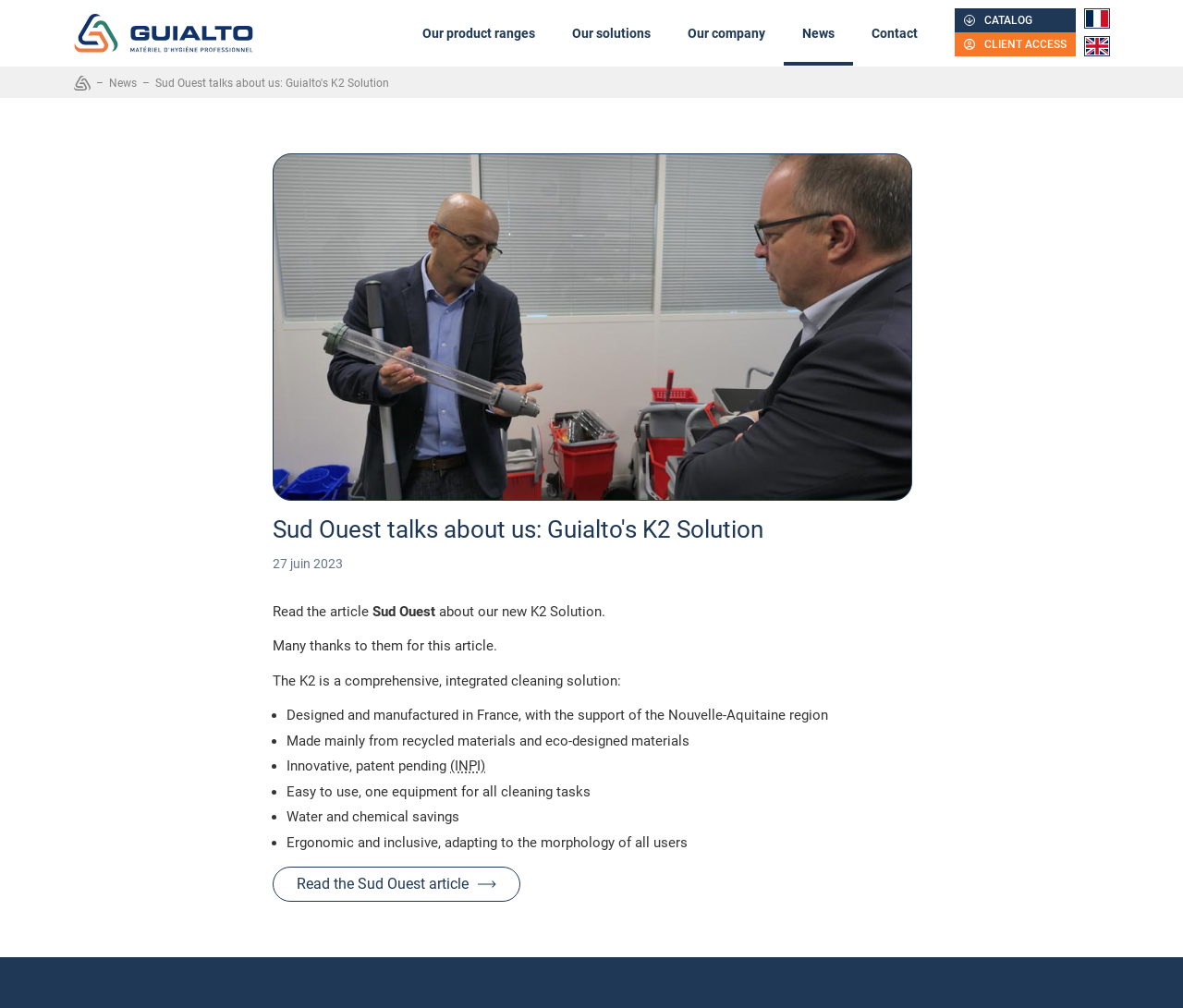Identify the bounding box coordinates for the UI element that matches this description: "News".

[0.092, 0.068, 0.116, 0.097]